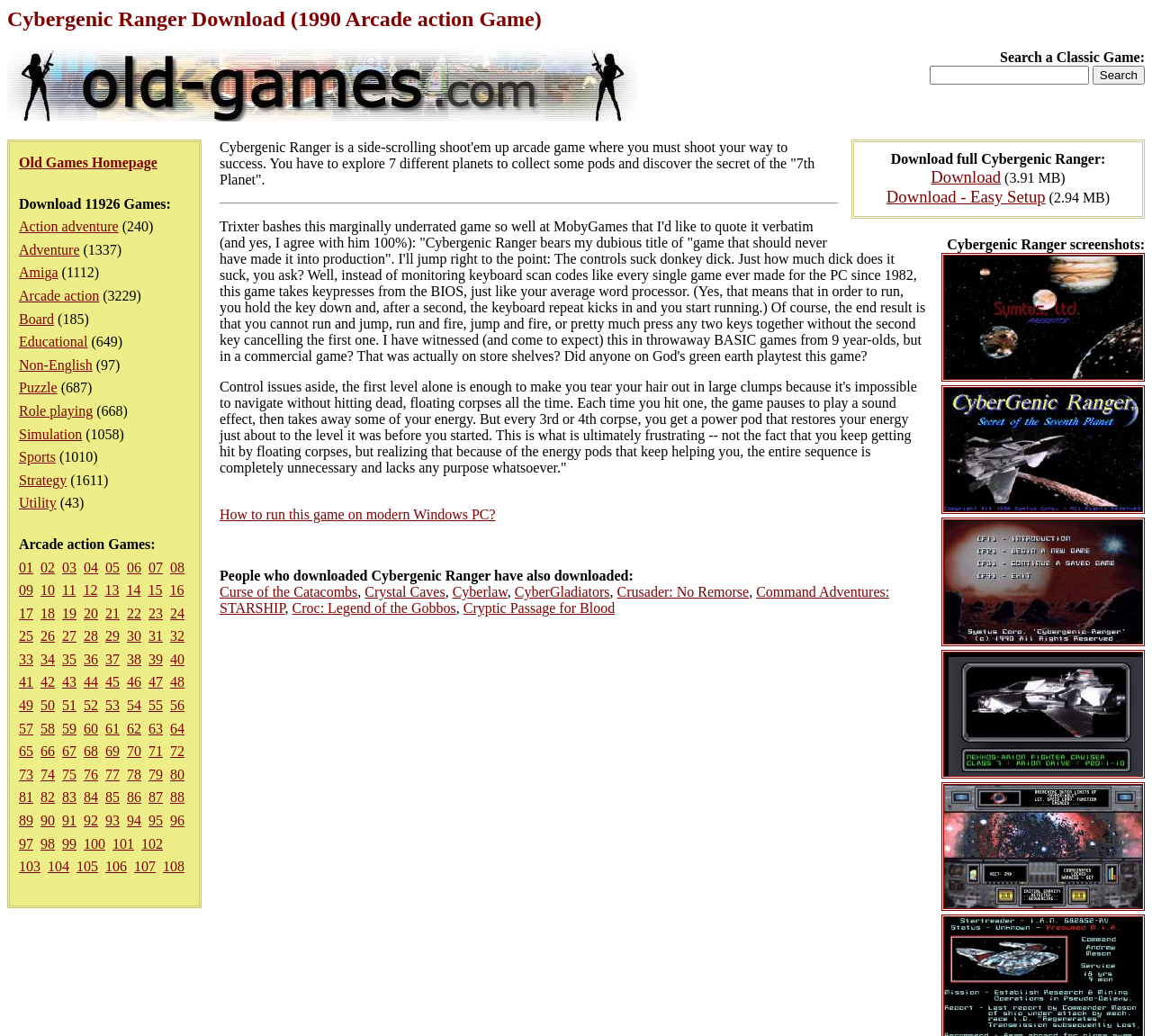How many links are available for pagination?
Using the visual information, respond with a single word or phrase.

33